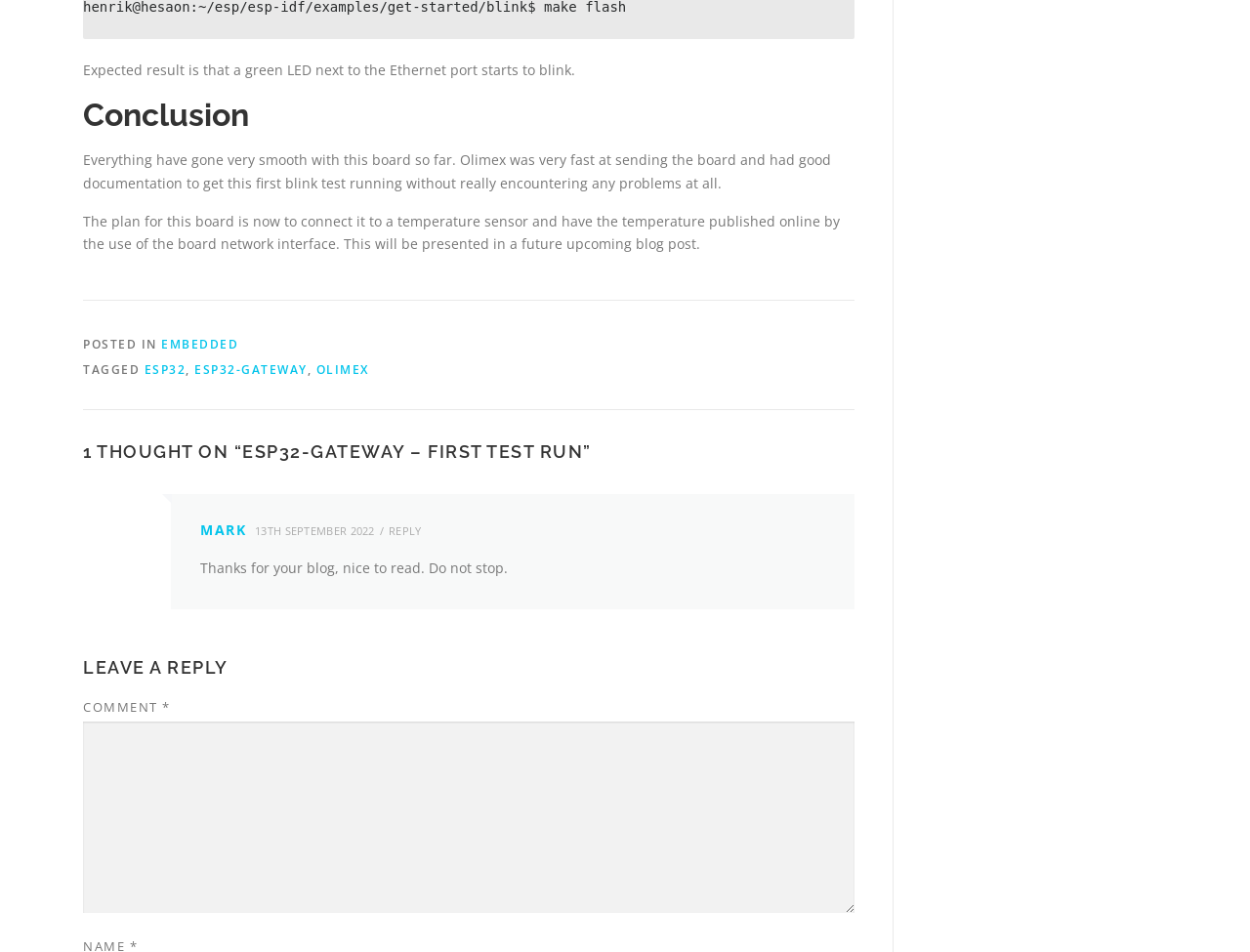Identify the bounding box coordinates of the part that should be clicked to carry out this instruction: "Click on the link to view posts tagged with ESP32-GATEWAY".

[0.155, 0.379, 0.246, 0.397]